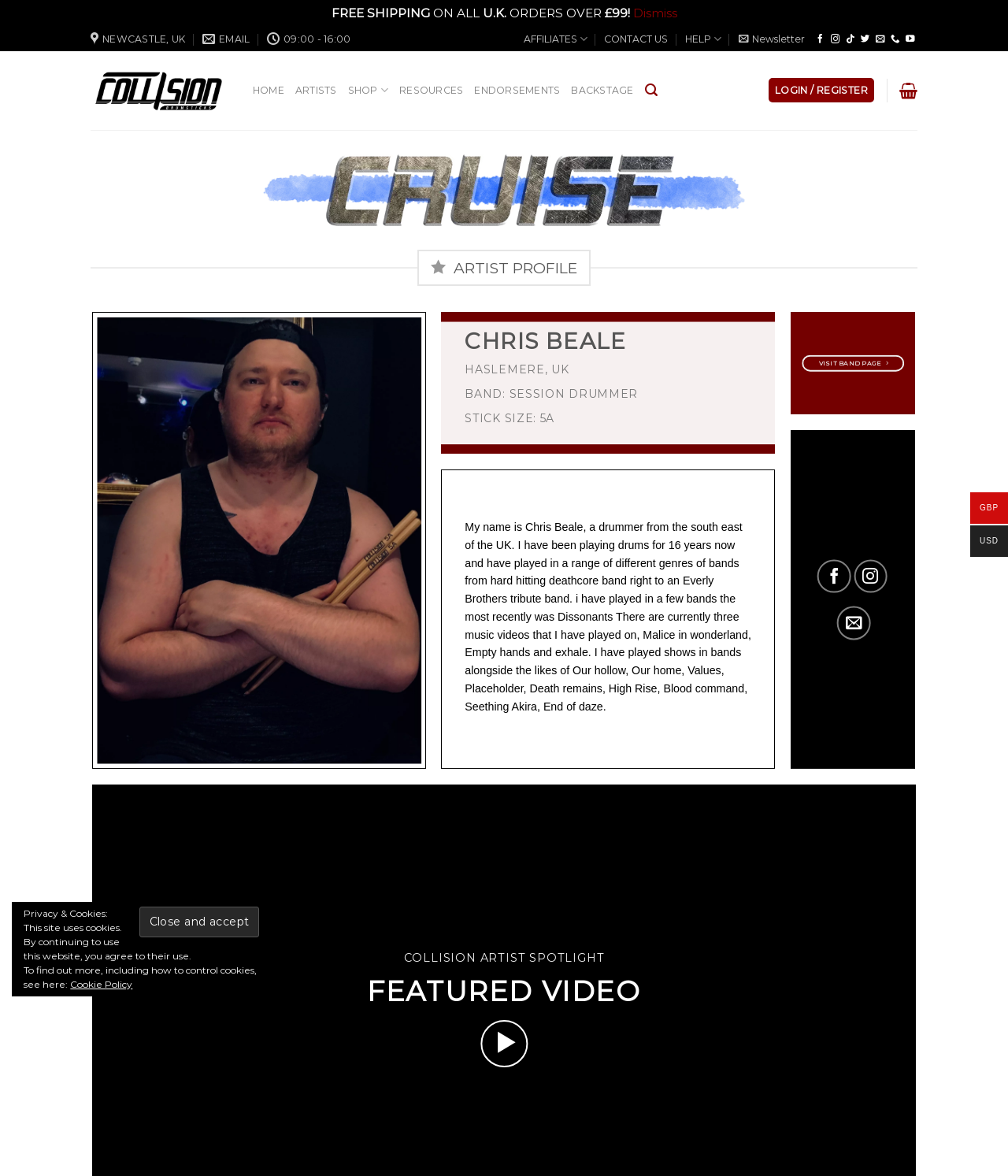Generate a comprehensive caption for the webpage you are viewing.

This webpage is about Chris Beale, a drummer from the UK, and his profile on Collision Drumsticks. At the top of the page, there is a notification bar with free shipping information for UK orders over £99. Below this, there is a navigation menu with links to the homepage, artists, shop, resources, endorsements, backstage, and search.

On the left side of the page, there is a section dedicated to Chris Beale's profile, featuring an image of him and his drumsticks. His profile includes his name, location, band information, and stick size. There is also a brief bio that describes his experience as a drummer and the bands he has played with.

Below Chris's profile, there is a section highlighting his featured video, with a play button icon. On the right side of the page, there are social media links to follow Chris on Facebook, Instagram, and other platforms.

At the bottom of the page, there is a section with links to the website's cookie policy and a button to close and accept the cookie notification. There is also a link to go back to the top of the page. On the bottom right corner, there are currency options for GBP and USD.

Throughout the page, there are several links to other sections of the website, including the shop, artists, and resources. The overall layout is organized, with clear headings and concise text, making it easy to navigate and find information about Chris Beale and Collision Drumsticks.